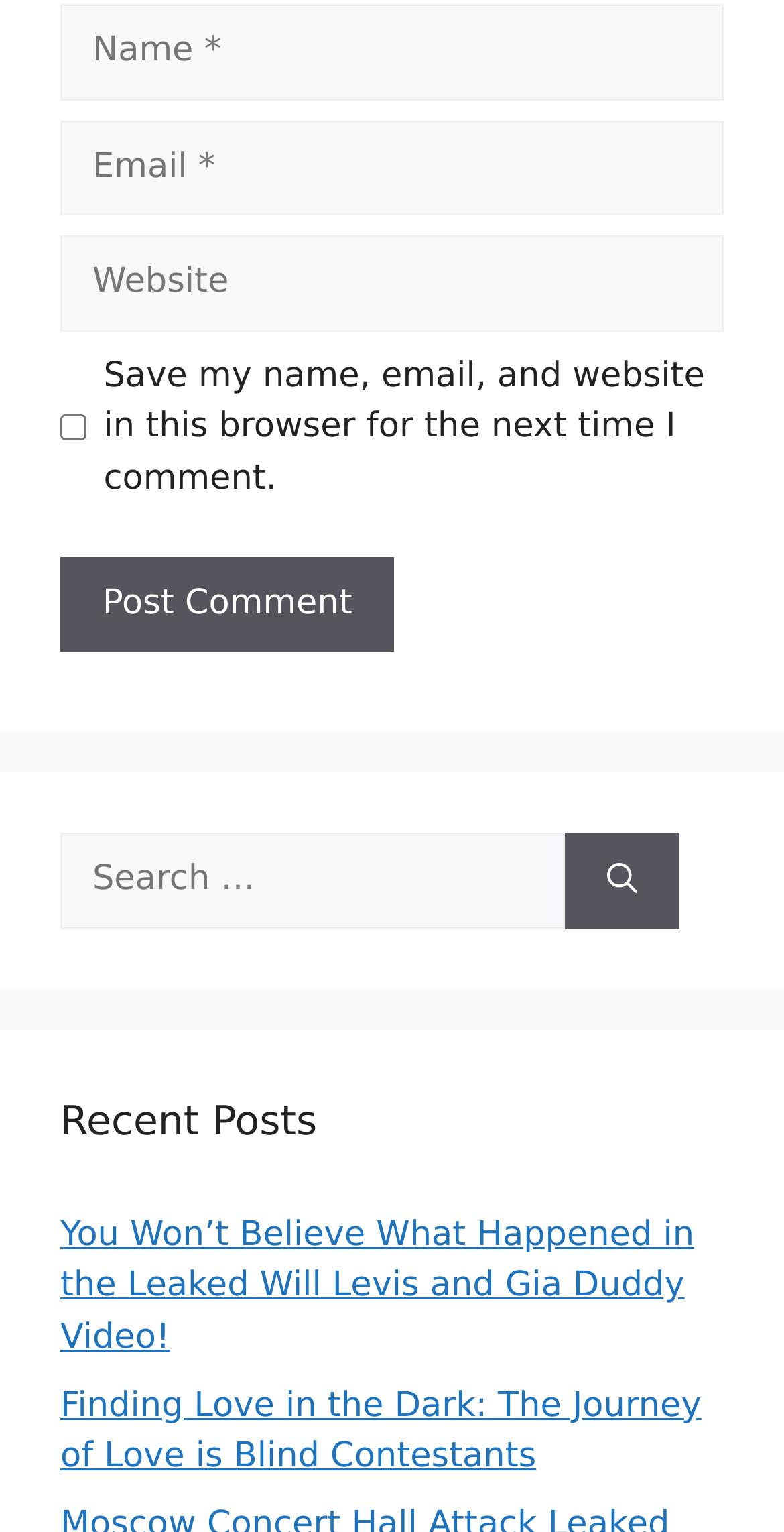Use one word or a short phrase to answer the question provided: 
How many textboxes are required on the page?

2